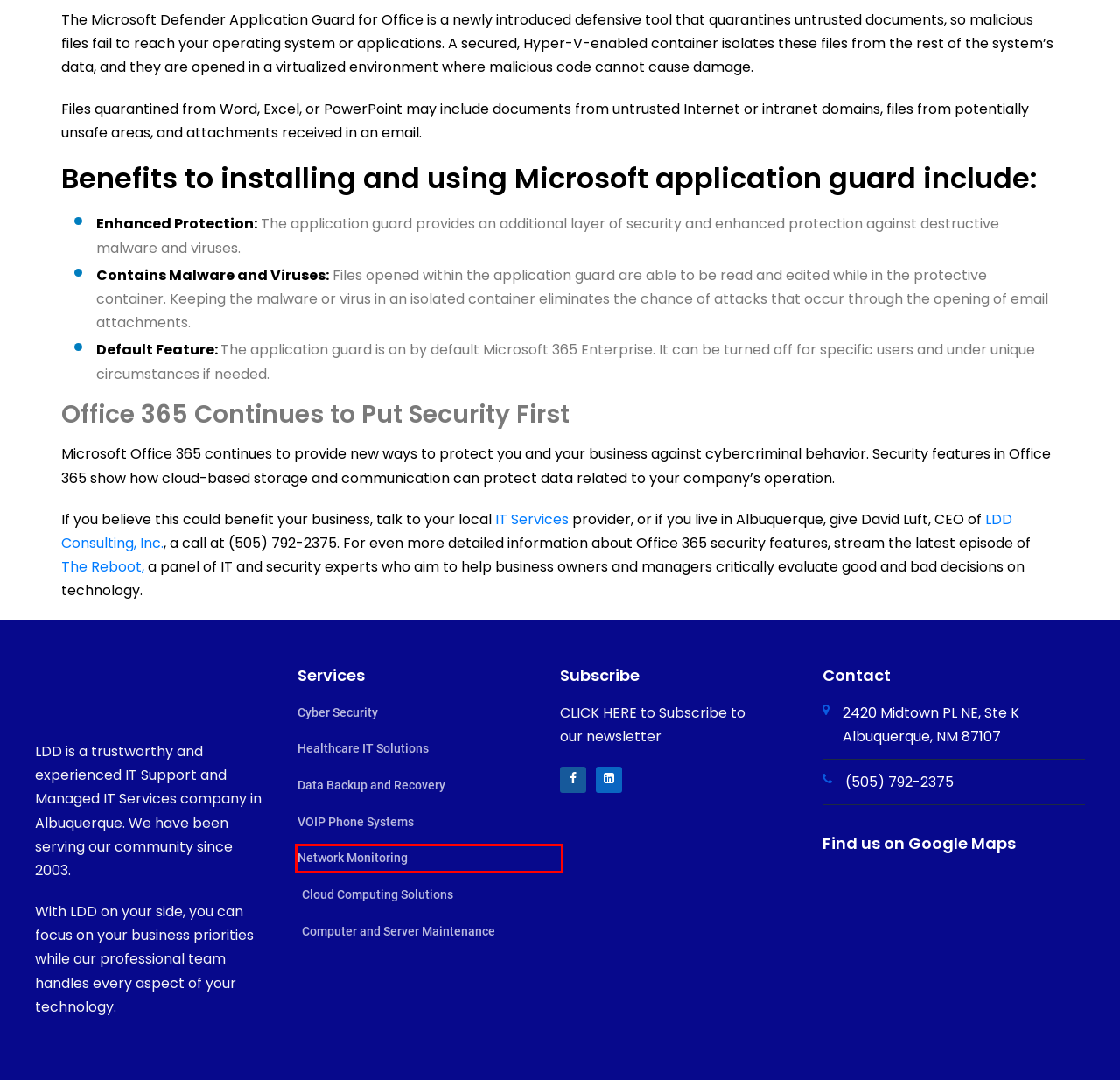Observe the provided screenshot of a webpage that has a red rectangle bounding box. Determine the webpage description that best matches the new webpage after clicking the element inside the red bounding box. Here are the candidates:
A. IT Services Albuquerque | LDD Consulting
B. Data Backup and Recovery Services In New Mexico | LDD Consulting.
C. Newsletter Opt in | LDD Consulting
D. Computer and Server Maintenance in New Mexico | LDD Consulting
E. Cloud Computing Services & Solutions in New Mexico | LDD Consulting
F. Healthcare IT Solutions in New Mexico| LDD Consulting.
G. Network Monitoring, Network Management Services in New Mexico.
H. Business VOIP Phone System in New Mexico | LDD Consulting.

G